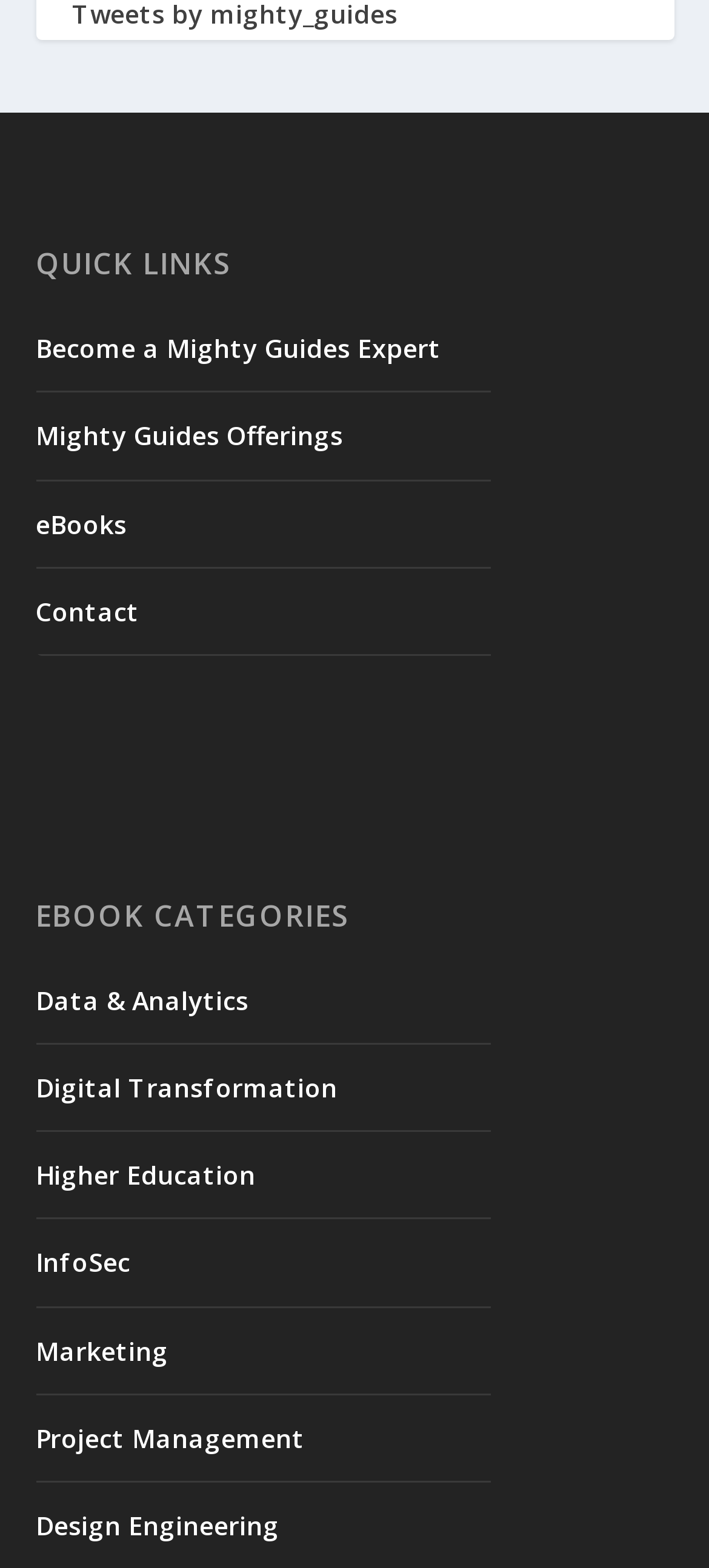Locate the coordinates of the bounding box for the clickable region that fulfills this instruction: "contact SVT".

None